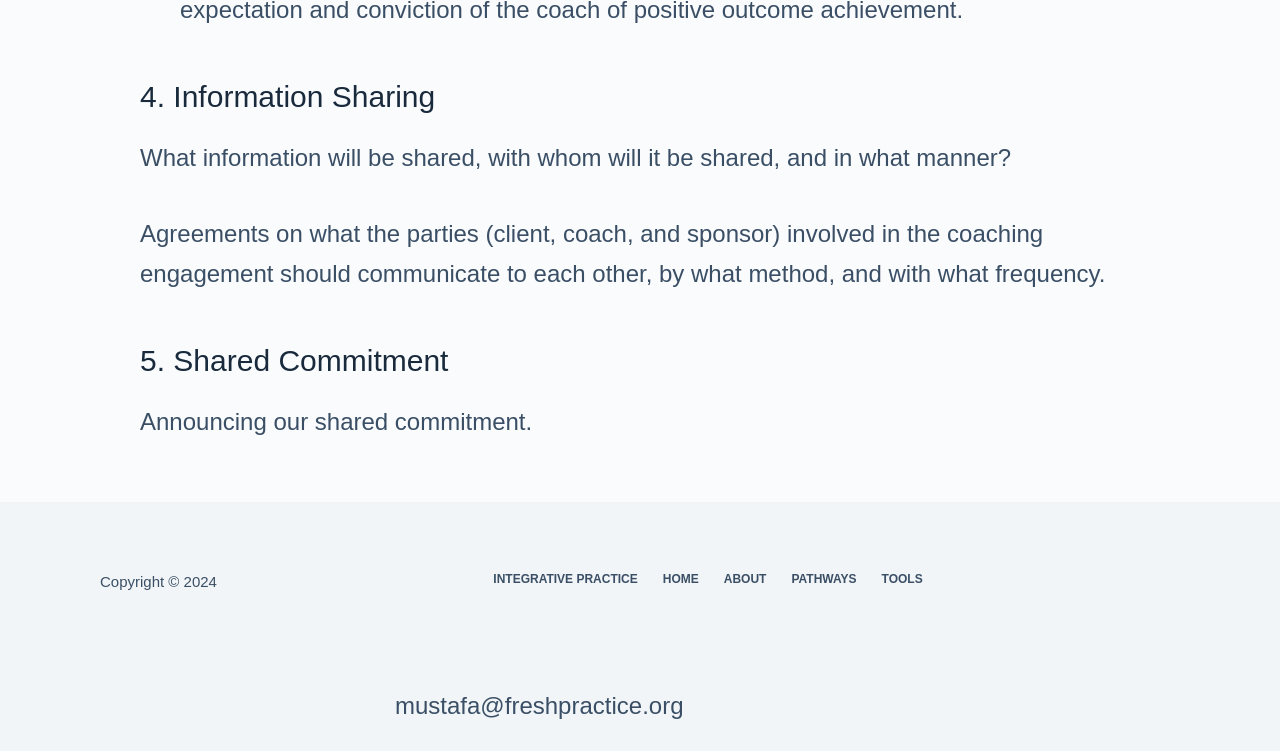What is the copyright year?
Please ensure your answer is as detailed and informative as possible.

The copyright information is displayed at the bottom of the page, and it states 'Copyright © 2024'.